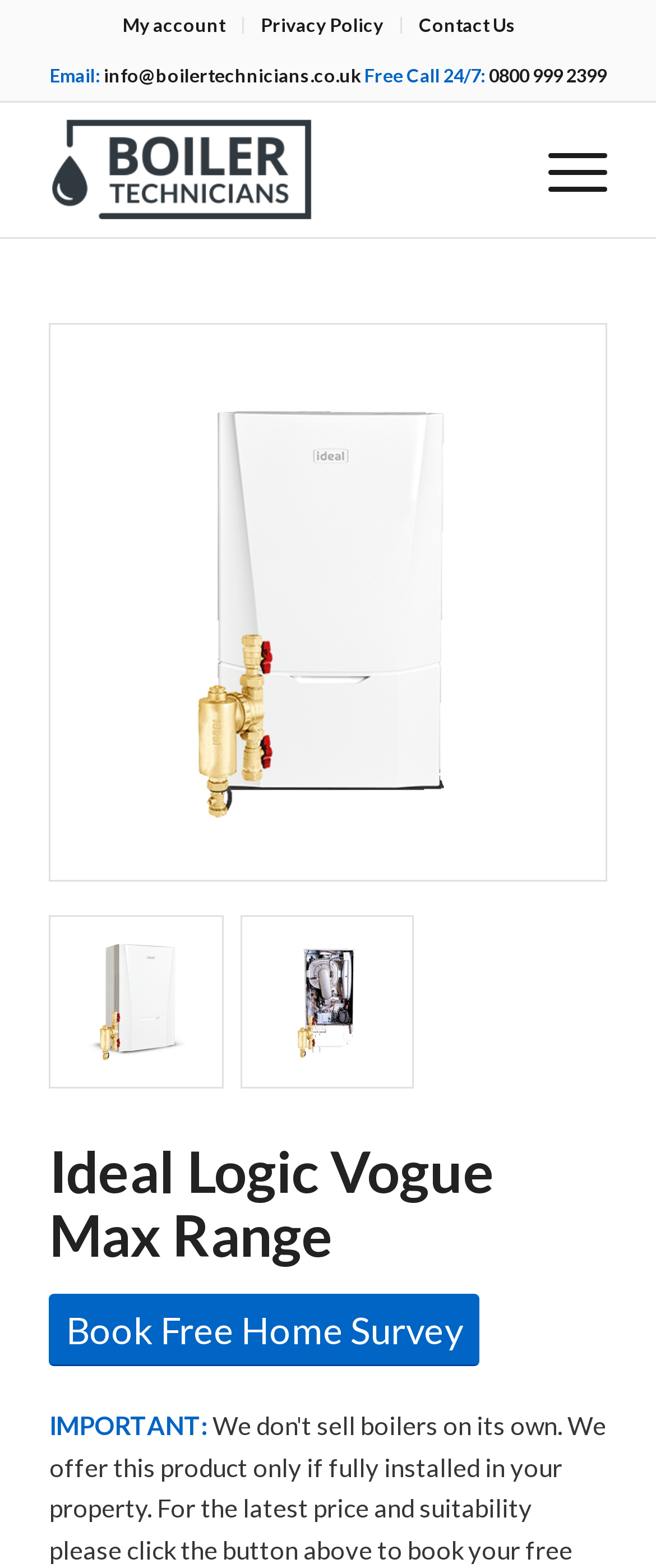Find and provide the bounding box coordinates for the UI element described here: "info@boilertechnicians.co.uk". The coordinates should be given as four float numbers between 0 and 1: [left, top, right, bottom].

[0.158, 0.041, 0.55, 0.055]